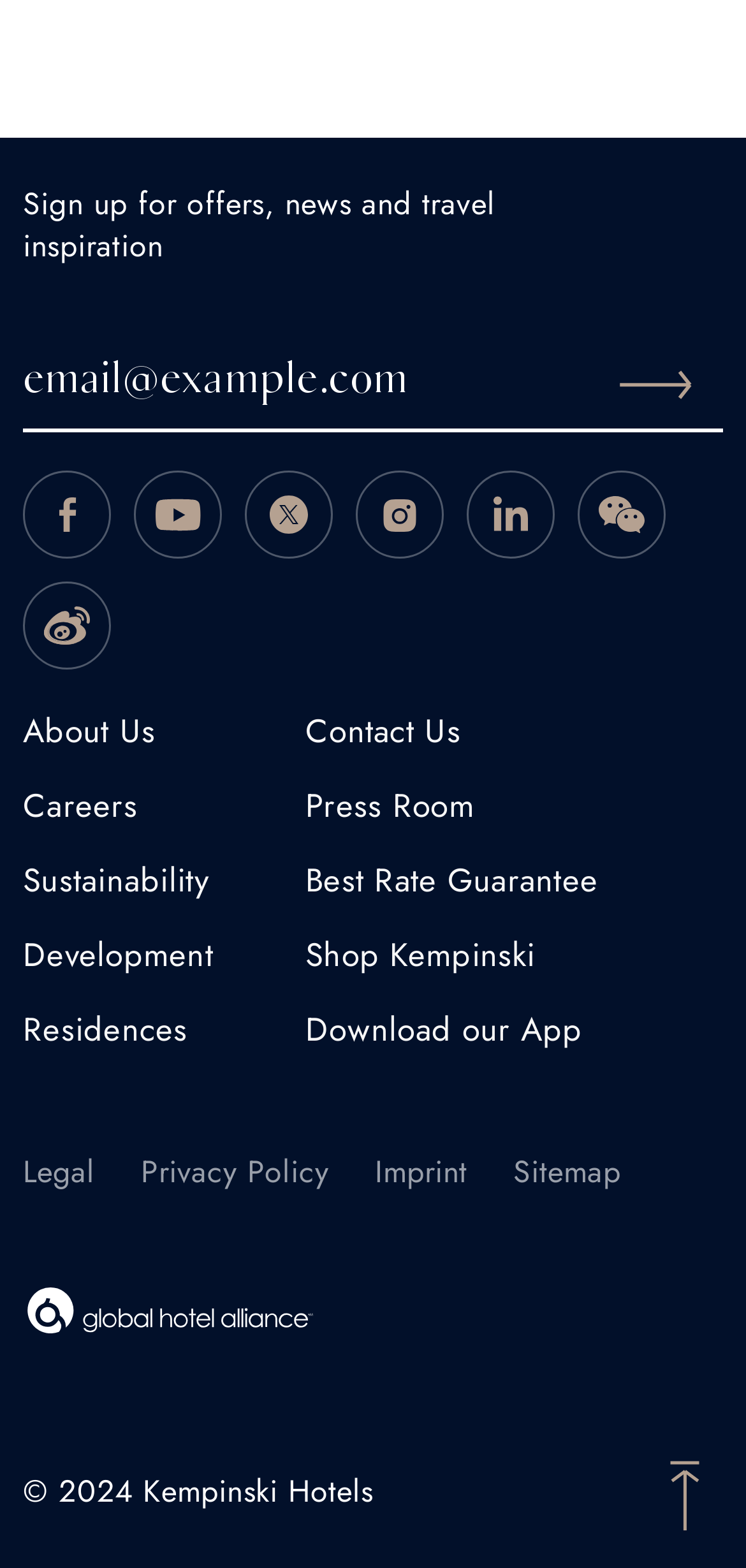Please find the bounding box coordinates of the element's region to be clicked to carry out this instruction: "Go to Careers".

[0.031, 0.504, 0.185, 0.532]